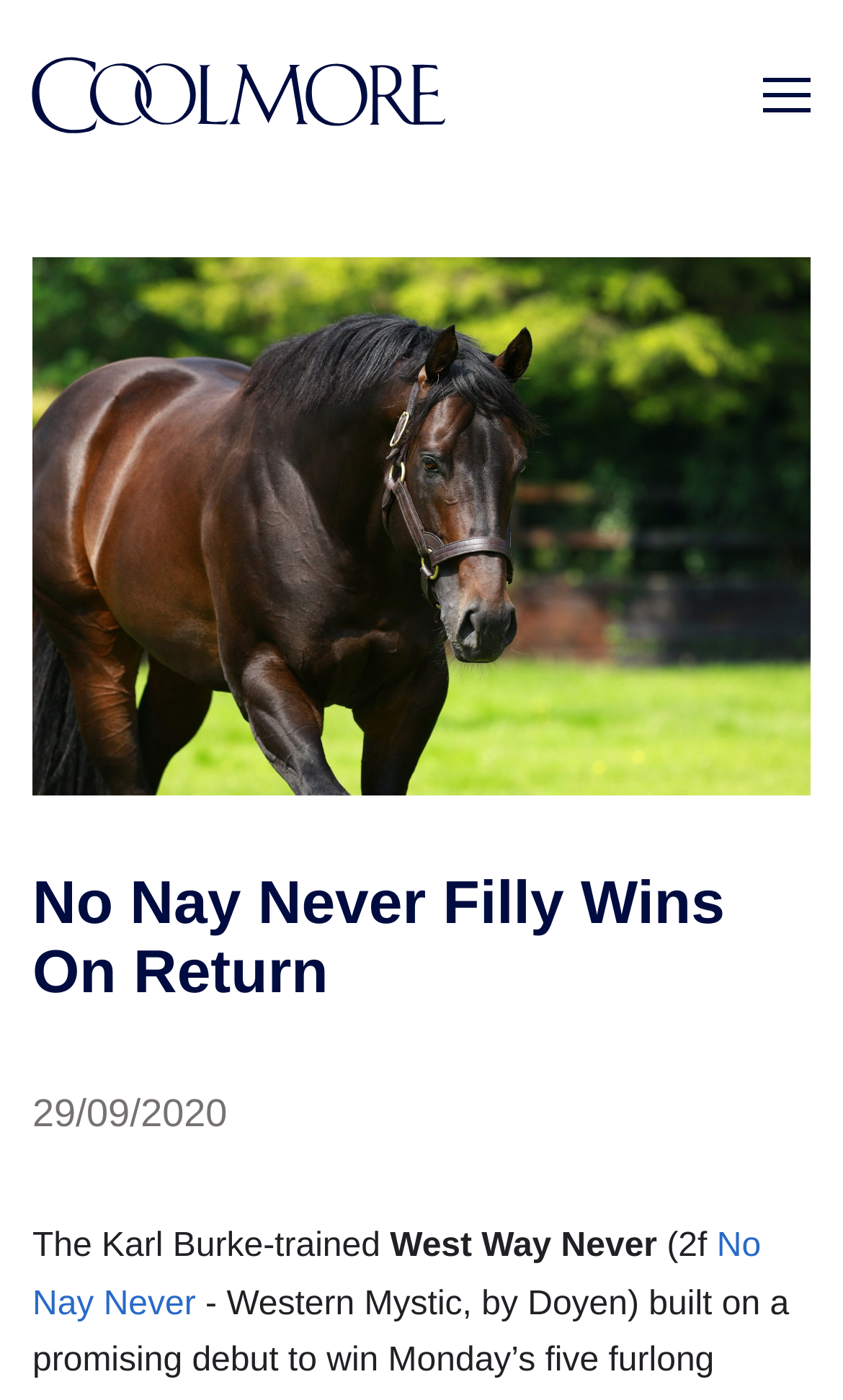Identify the main heading of the webpage and provide its text content.

No Nay Never Filly Wins On Return